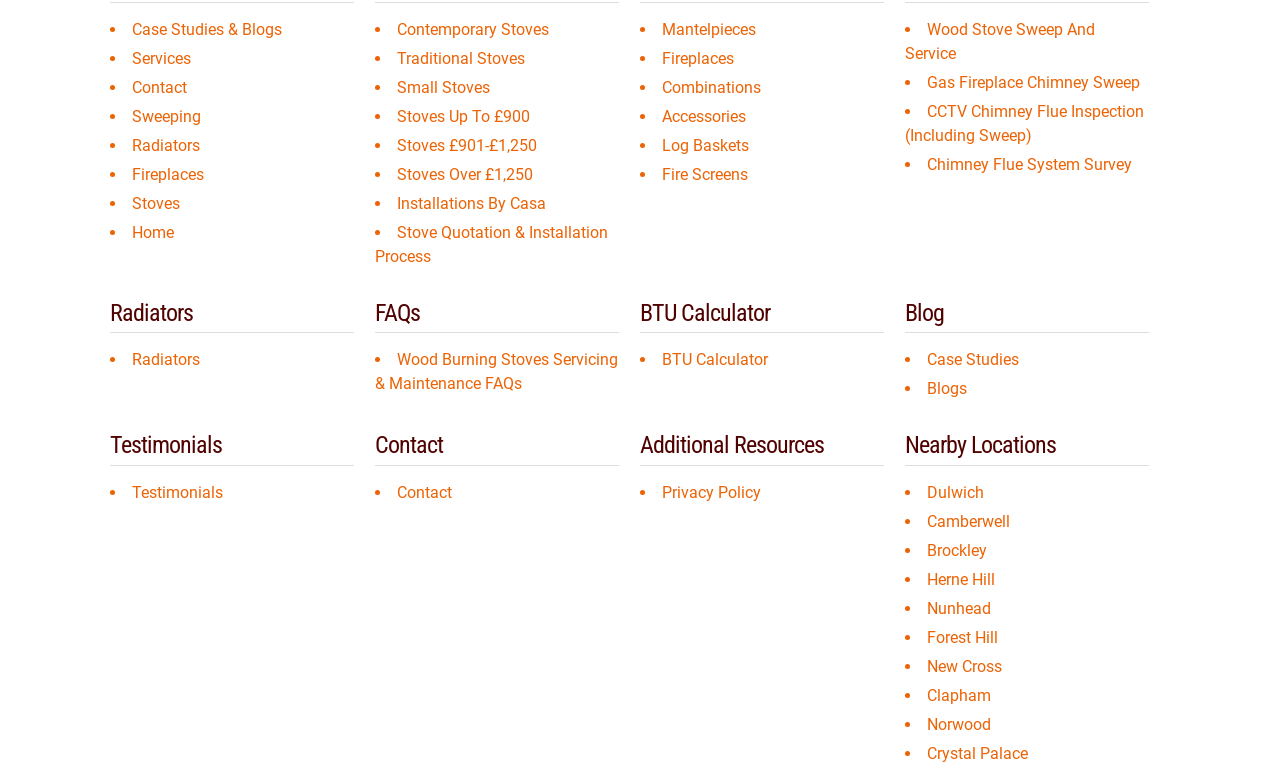Specify the bounding box coordinates of the region I need to click to perform the following instruction: "Click on Case Studies & Blogs". The coordinates must be four float numbers in the range of 0 to 1, i.e., [left, top, right, bottom].

[0.103, 0.025, 0.22, 0.05]